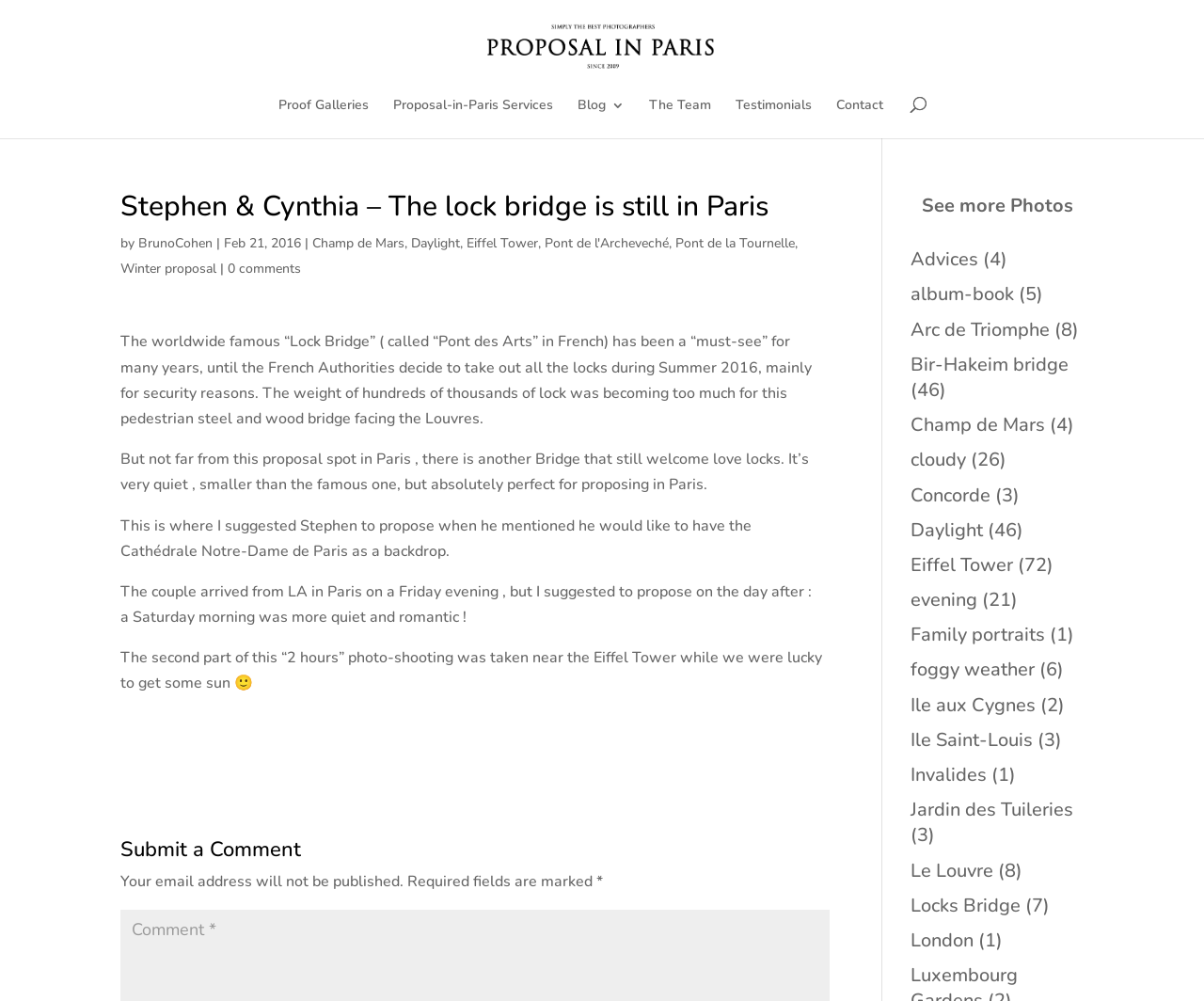Using the provided description Pont de la Tournelle, find the bounding box coordinates for the UI element. Provide the coordinates in (top-left x, top-left y, bottom-right x, bottom-right y) format, ensuring all values are between 0 and 1.

[0.561, 0.234, 0.66, 0.252]